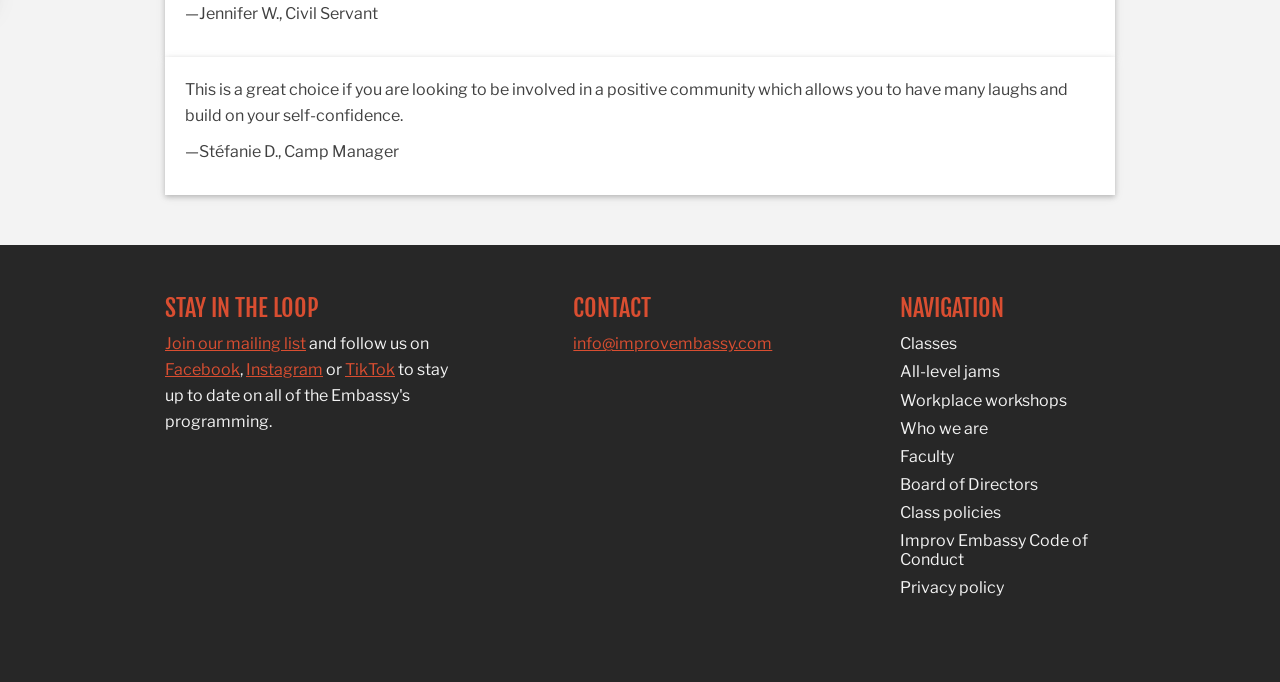Please analyze the image and provide a thorough answer to the question:
What is the email address for contact?

I found the email address in the 'CONTACT' section, which is 'info@improvembassy.com'.